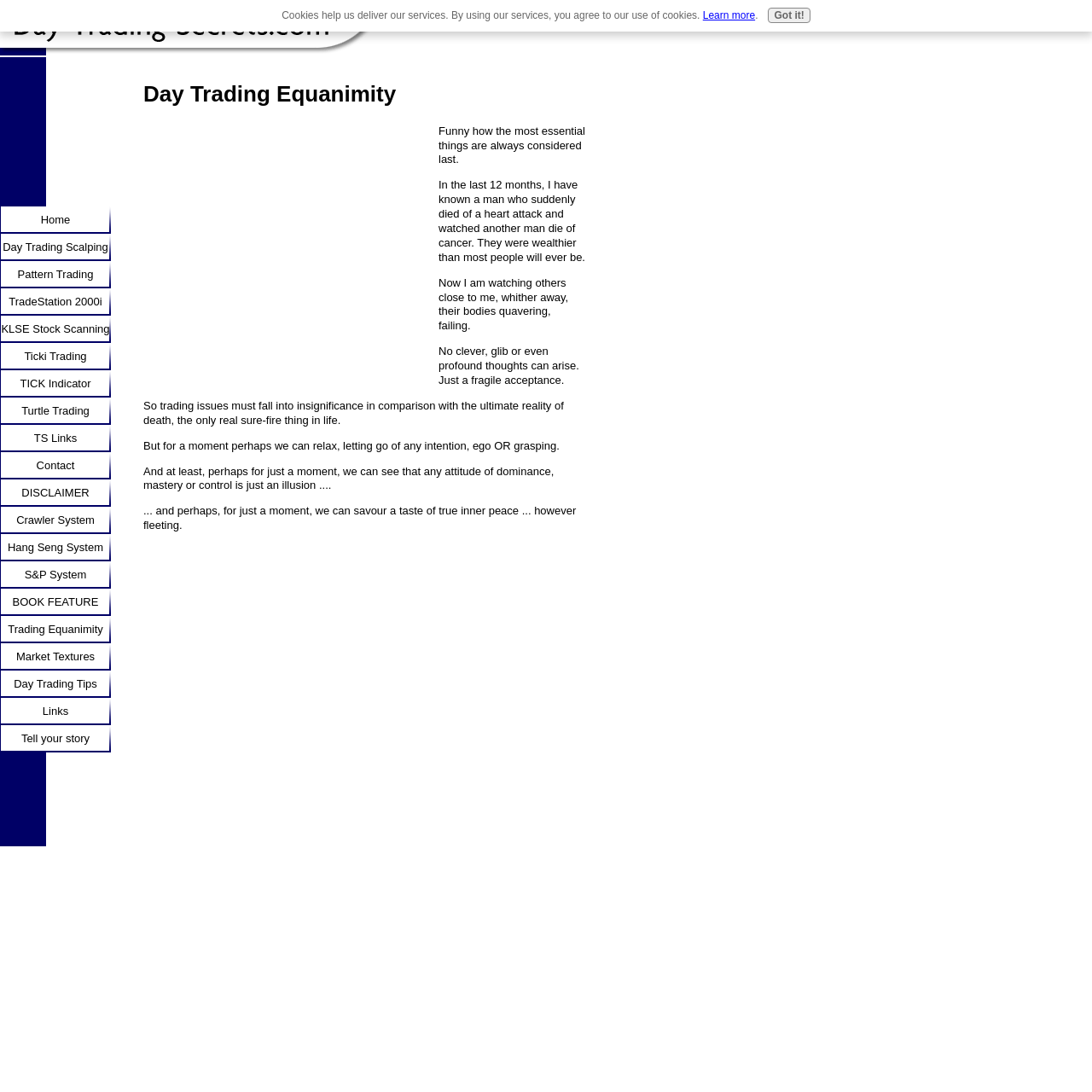How many links are available on this webpage?
Please provide a detailed answer to the question.

I counted the number of links on the webpage by looking at the layout table cells and found that there are 21 links available, including links to 'Home', 'Day Trading Scalping', 'Pattern Trading', and others.